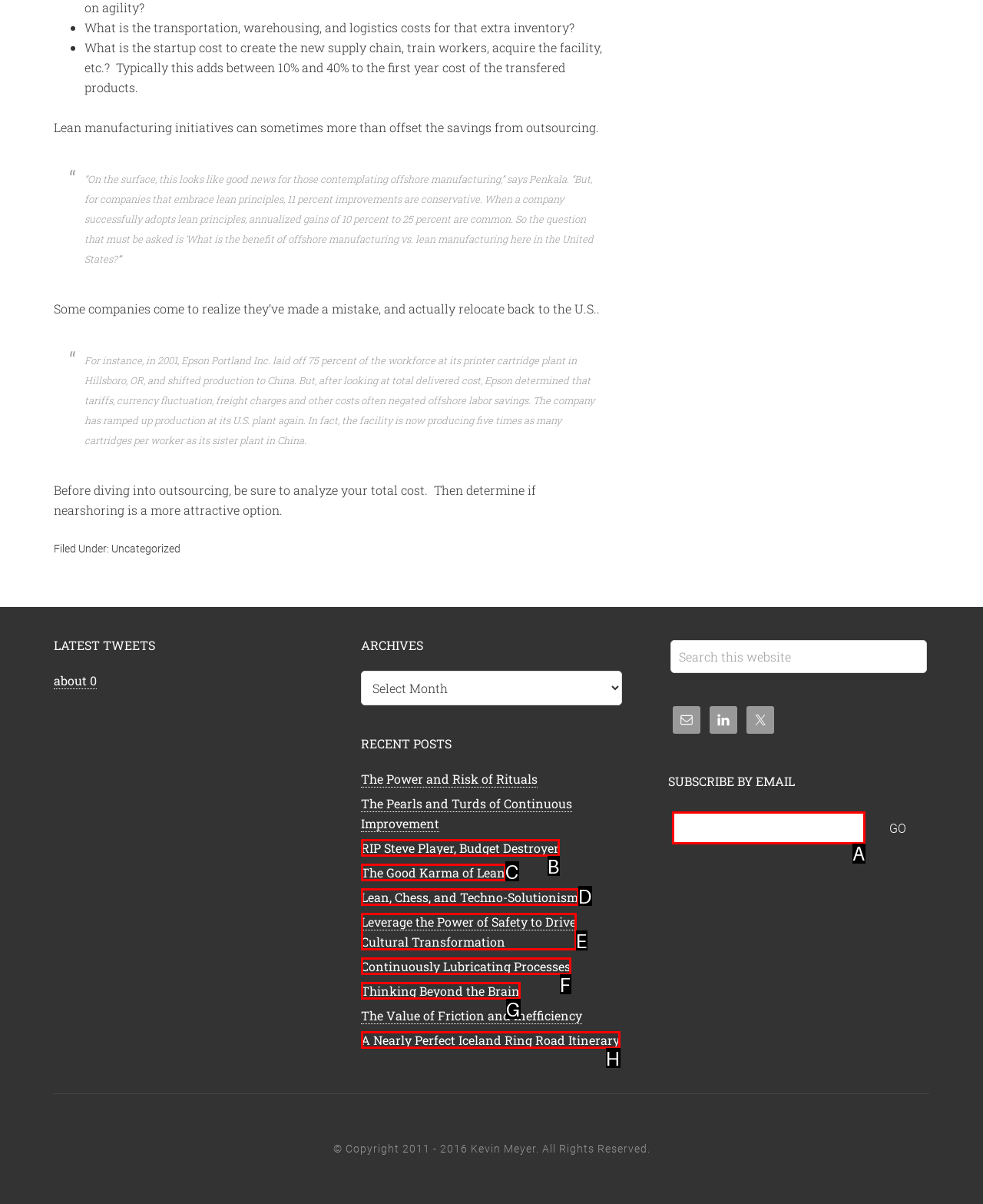From the given options, choose the one to complete the task: Subscribe by email
Indicate the letter of the correct option.

A